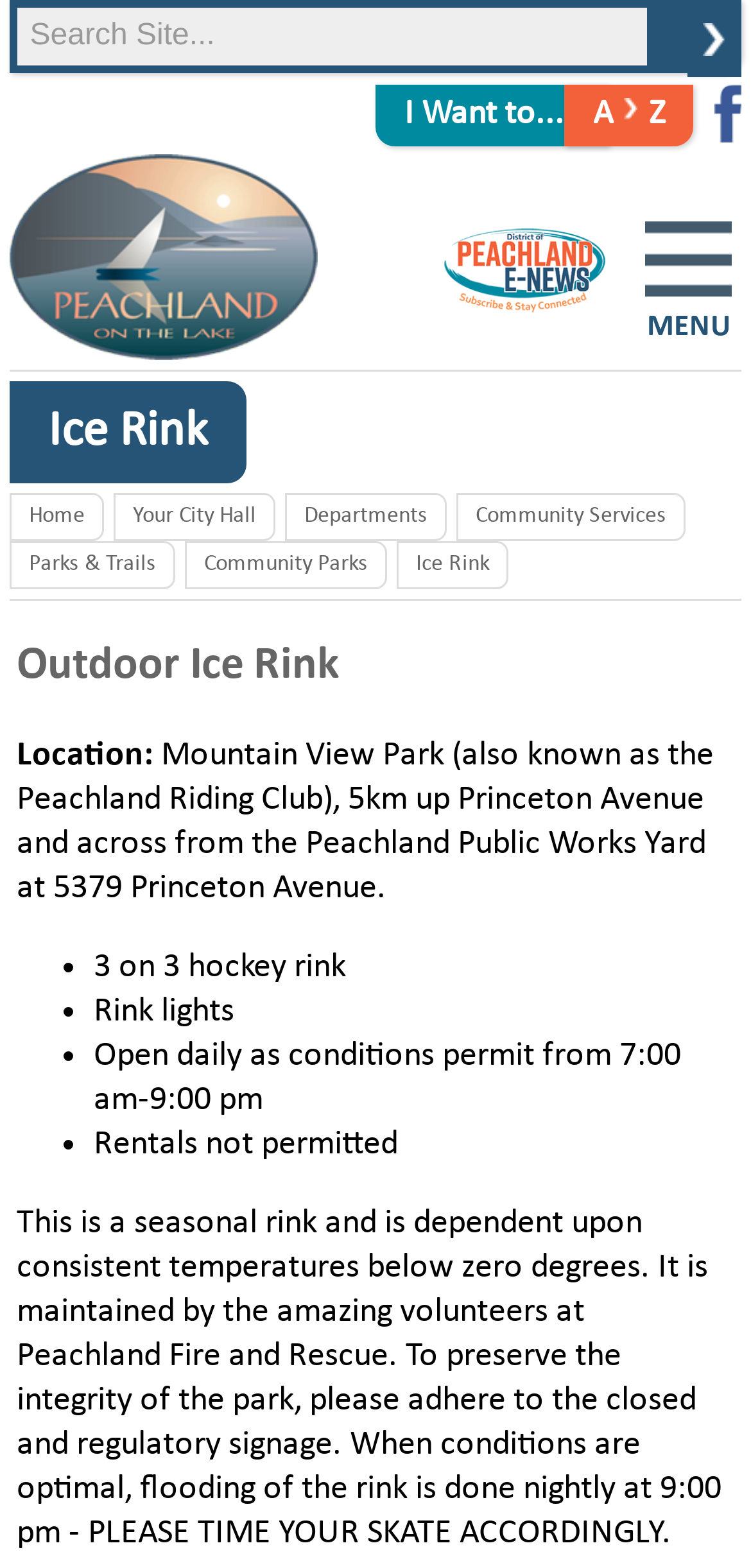Find the bounding box coordinates for the HTML element specified by: "A Z".

[0.751, 0.054, 0.923, 0.093]